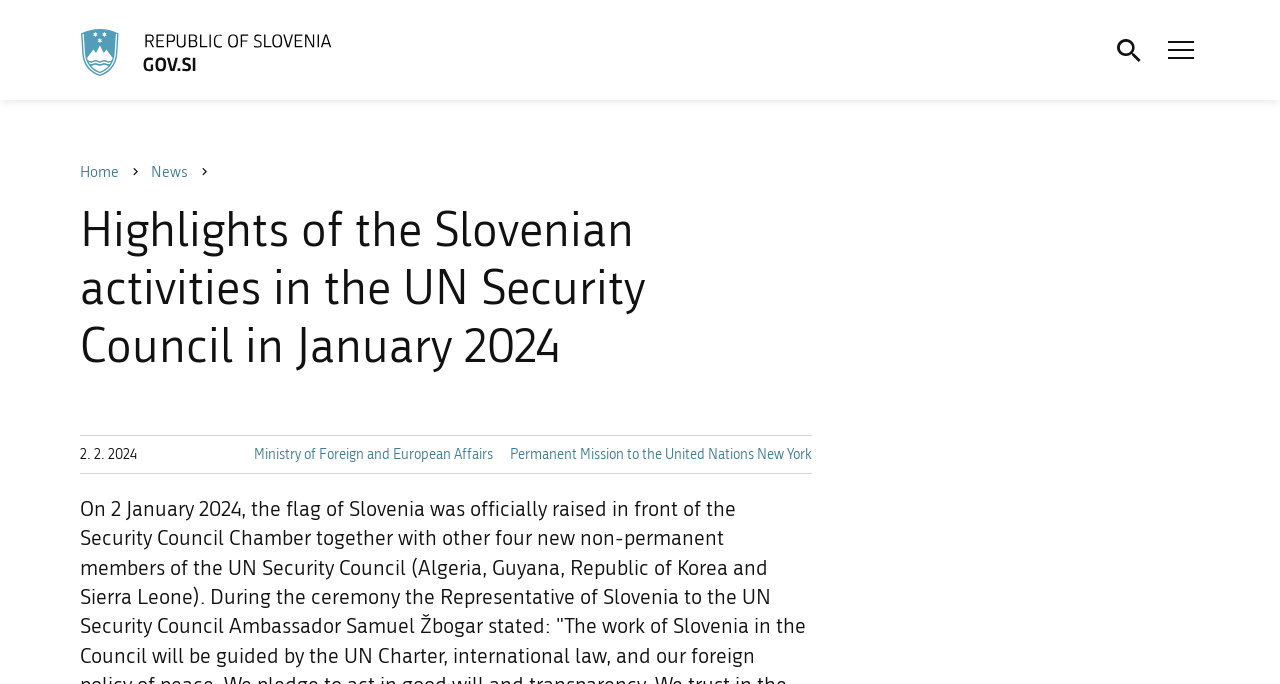Determine the bounding box coordinates for the area that should be clicked to carry out the following instruction: "Open navigation".

[0.908, 0.041, 0.938, 0.106]